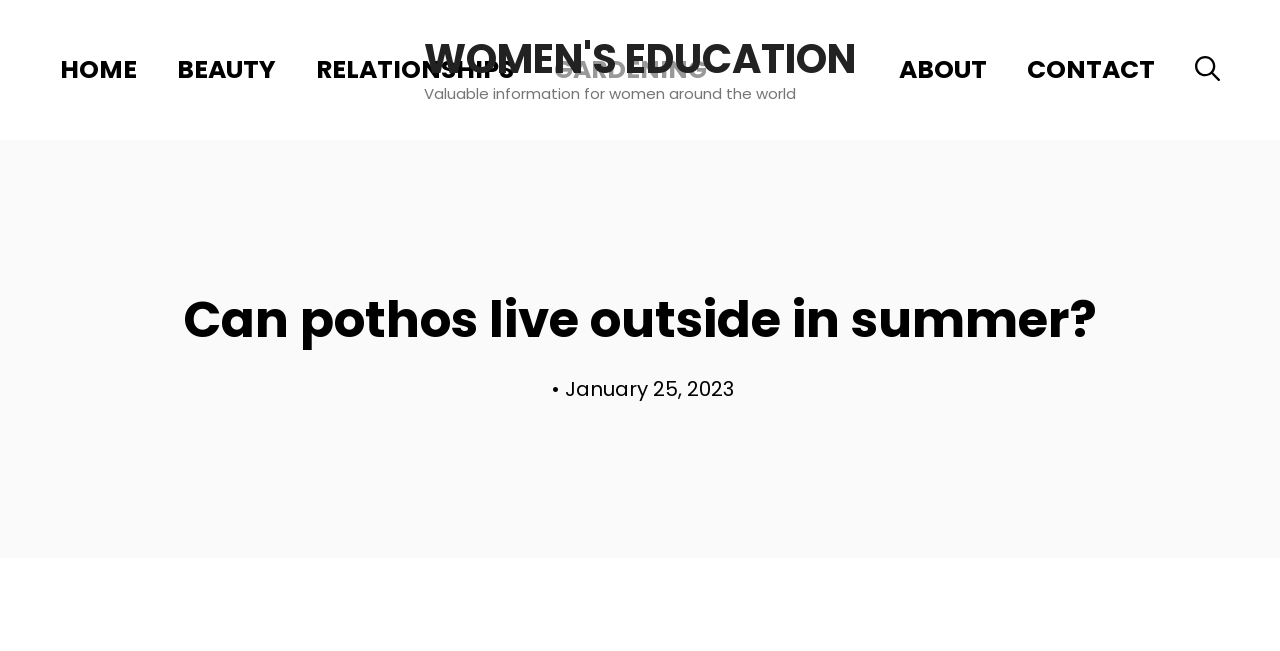Find the bounding box coordinates of the element's region that should be clicked in order to follow the given instruction: "visit beauty section". The coordinates should consist of four float numbers between 0 and 1, i.e., [left, top, right, bottom].

[0.123, 0.061, 0.231, 0.154]